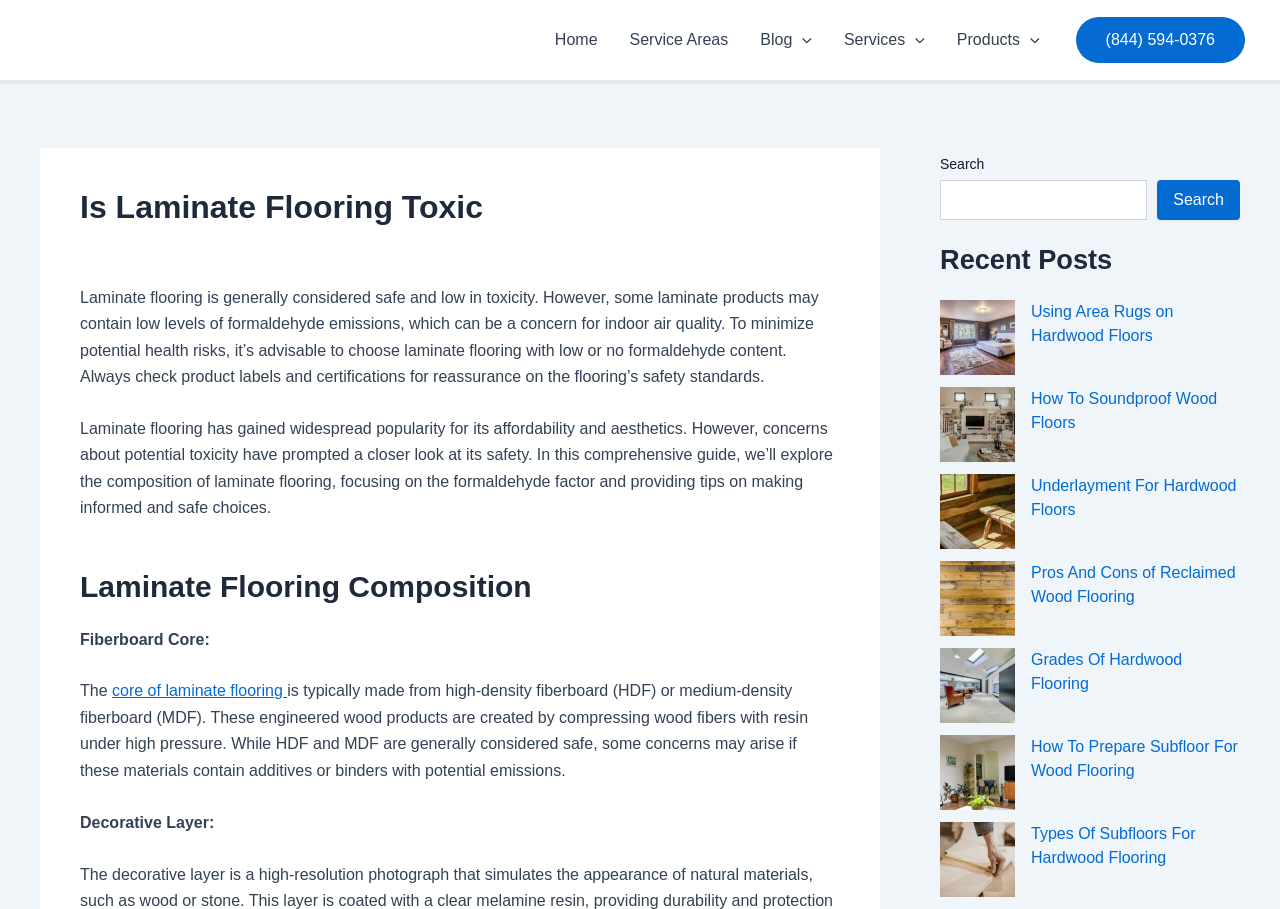Locate the bounding box coordinates of the segment that needs to be clicked to meet this instruction: "Read the 'Is Laminate Flooring Toxic' article".

[0.062, 0.207, 0.656, 0.249]